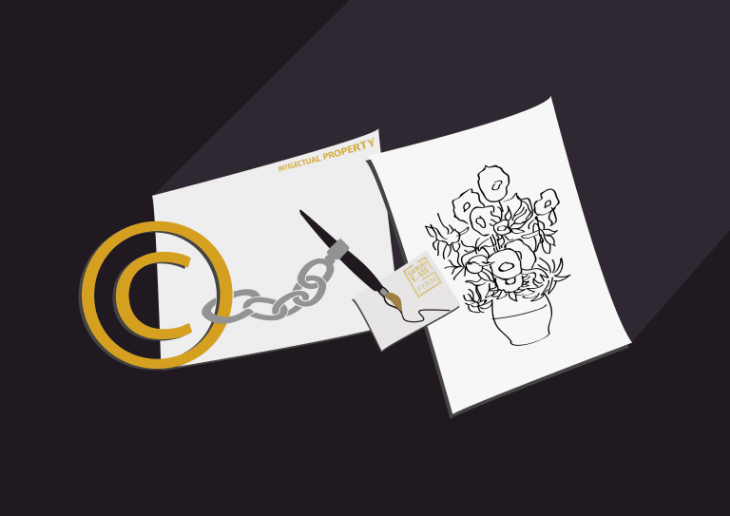Please reply to the following question using a single word or phrase: 
What is the label on the piece of paper?

INTELLECTUAL PROPERTY